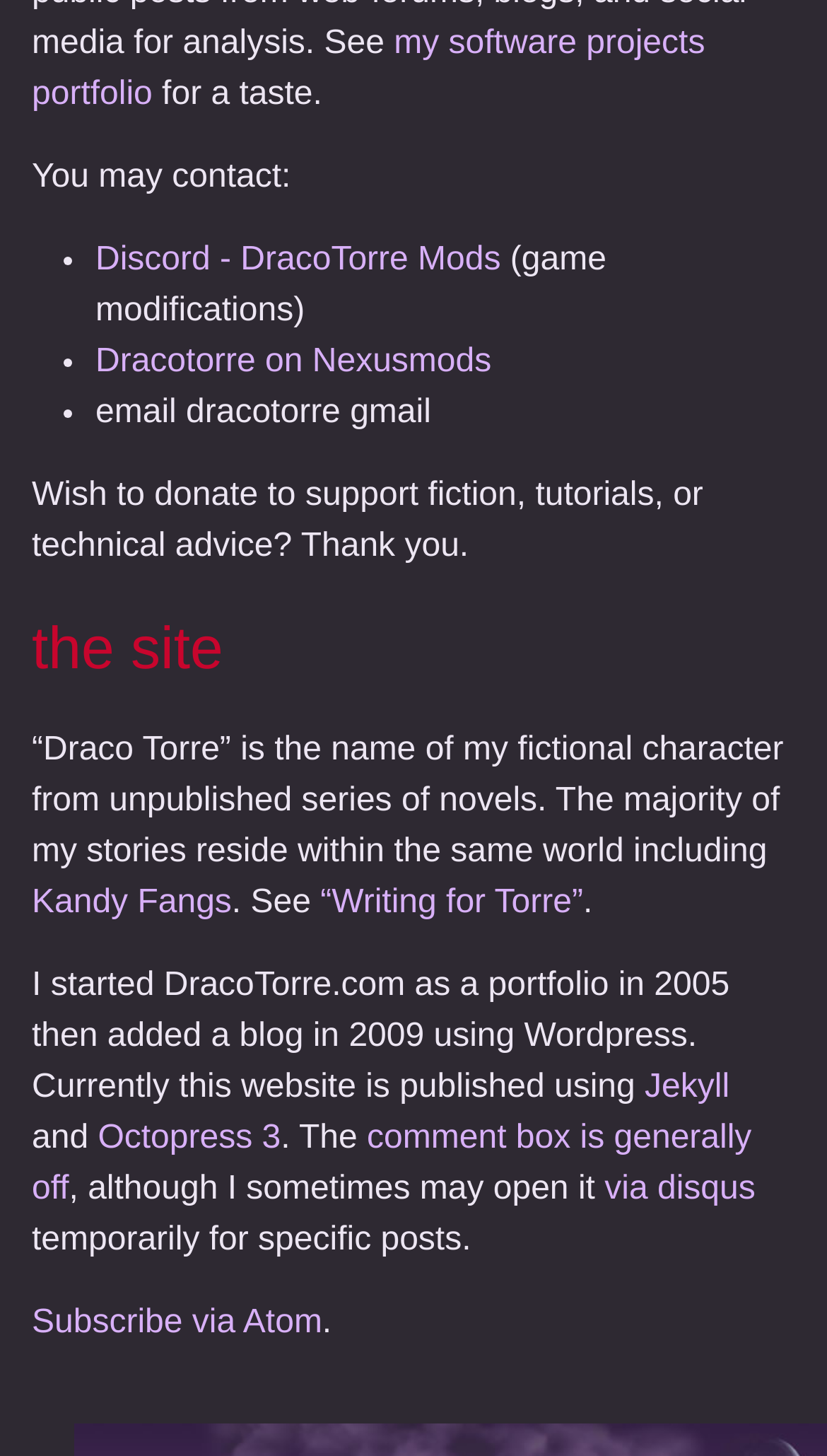Highlight the bounding box coordinates of the region I should click on to meet the following instruction: "read about Kandy Fangs".

[0.038, 0.608, 0.28, 0.632]